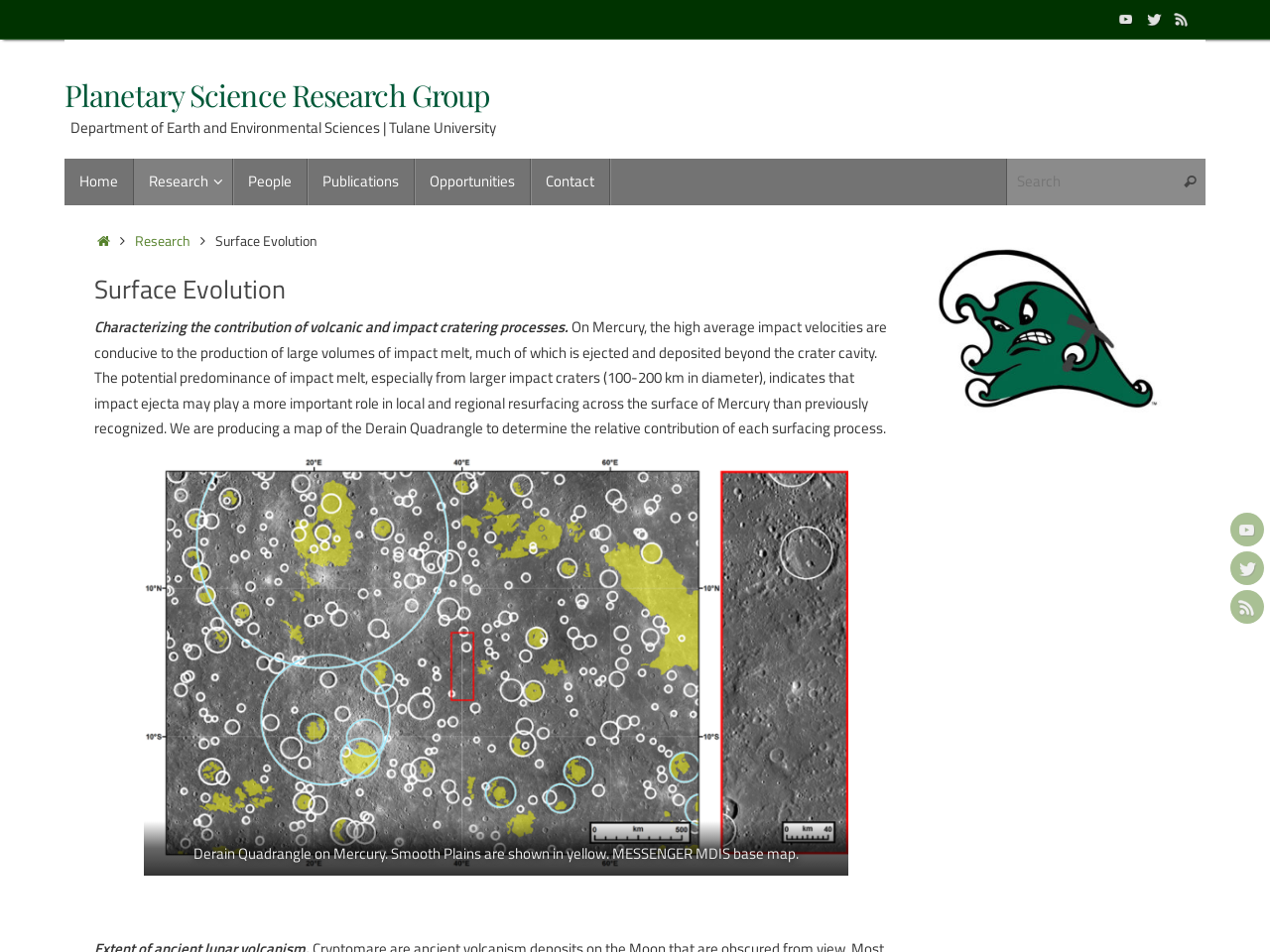Give a concise answer of one word or phrase to the question: 
What is the planet being studied in the research?

Mercury